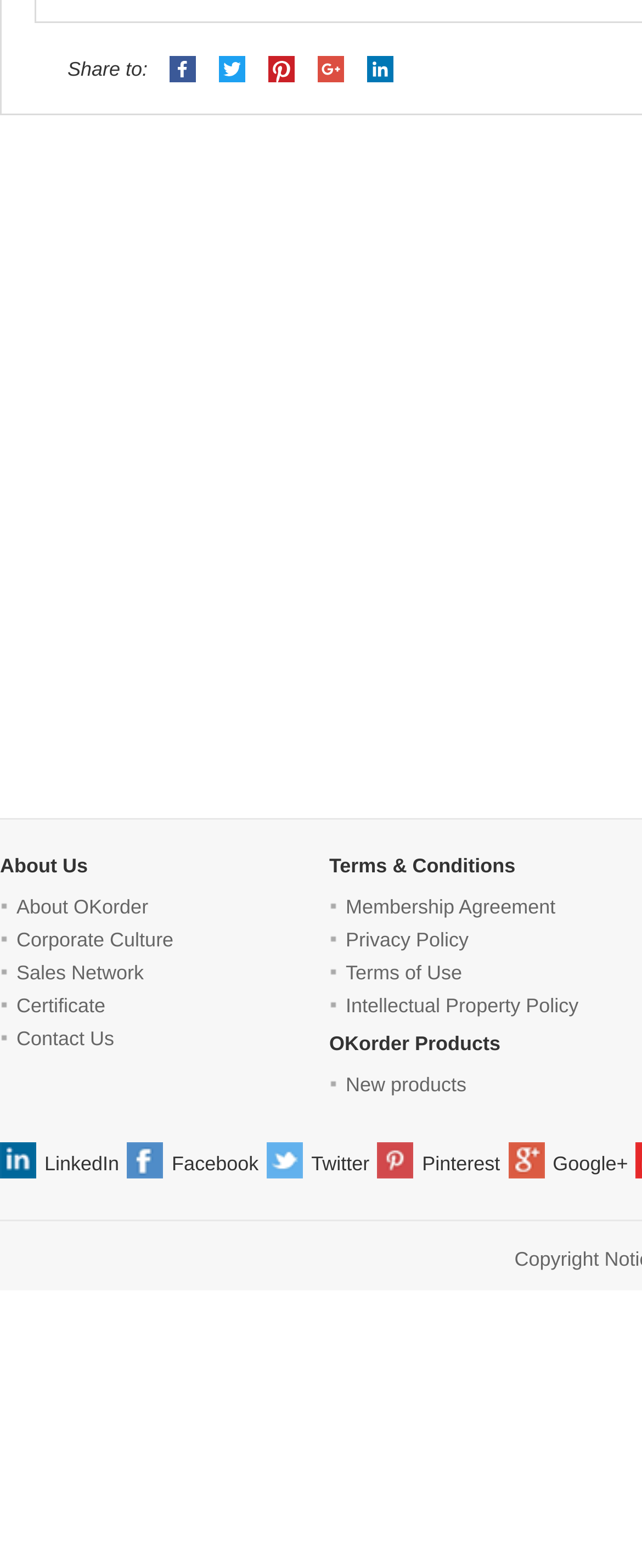Pinpoint the bounding box coordinates of the element you need to click to execute the following instruction: "View Terms & Conditions". The bounding box should be represented by four float numbers between 0 and 1, in the format [left, top, right, bottom].

[0.513, 0.545, 0.803, 0.559]